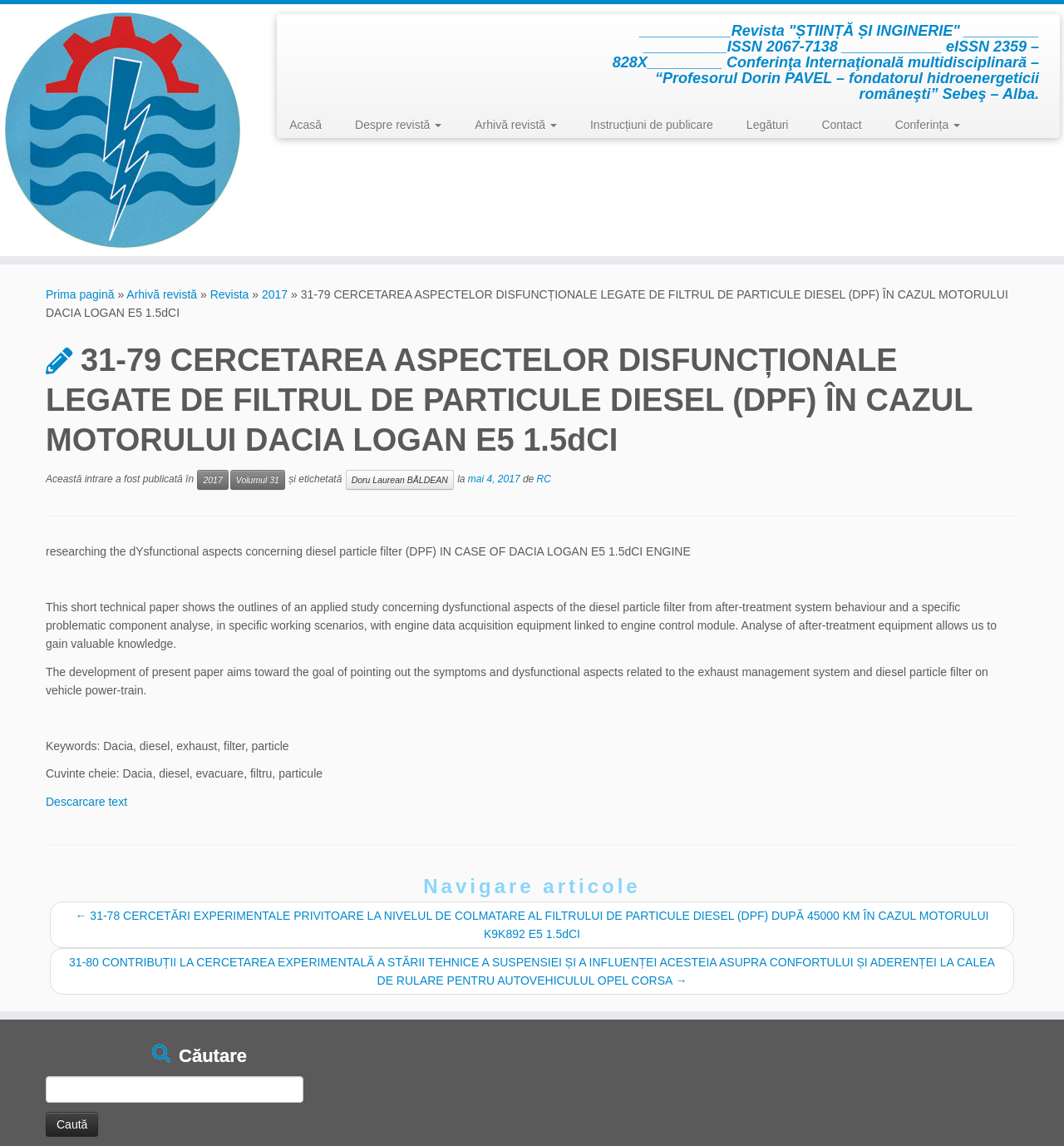What is the topic of the article?
Give a thorough and detailed response to the question.

I found the answer by reading the title of the article, which is '31-79 CERCETAREA ASPECTELOR DISFUNCȚIONALE LEGATE DE FILTRUL DE PARTICULE DIESEL (DPF) ÎN CAZUL MOTORULUI DACIA LOGAN E5 1.5dCI'.